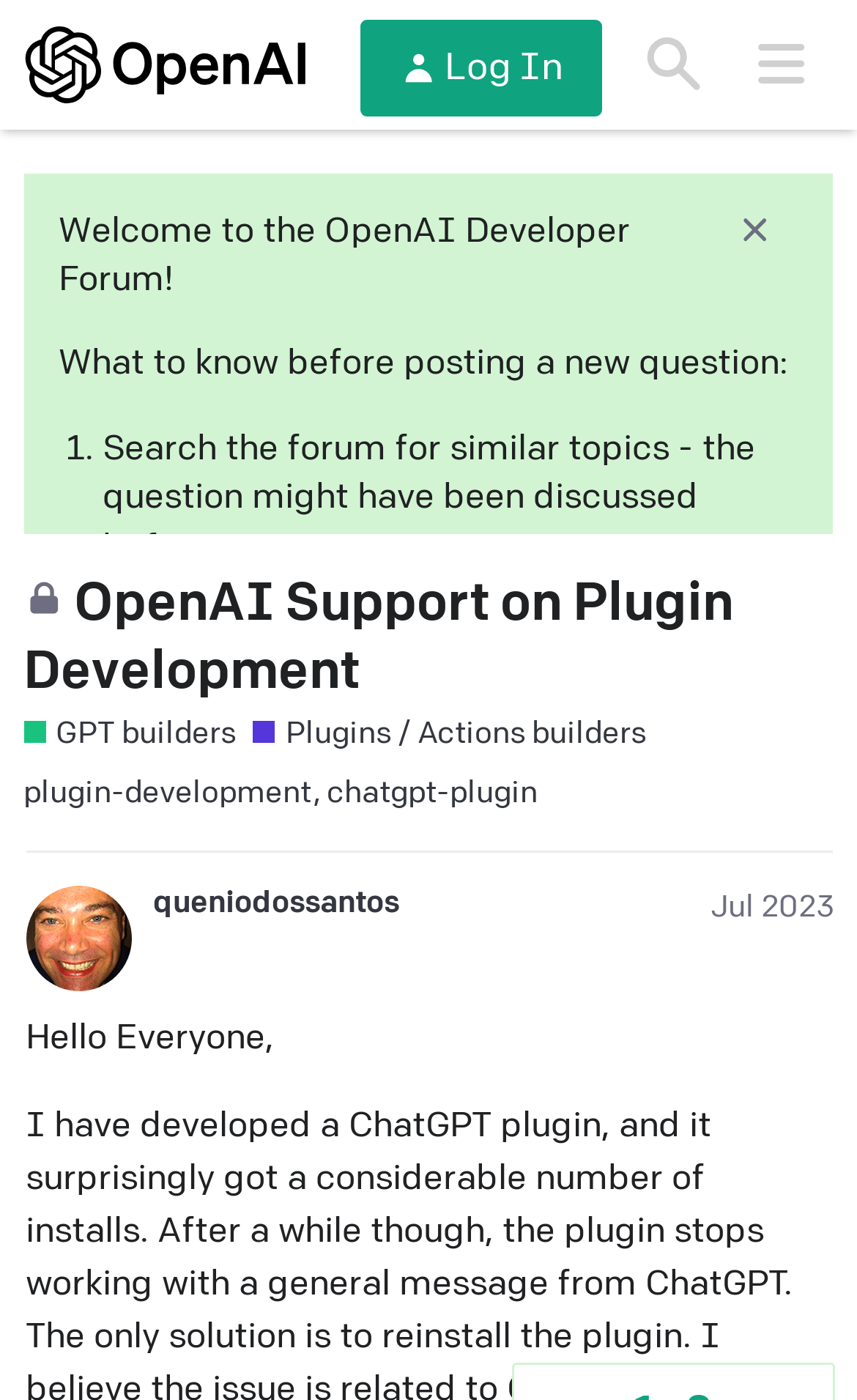What is the purpose of the GPT builders?
Please respond to the question with a detailed and thorough explanation.

The purpose of the GPT builders can be found in the link description of 'GPT builders', which says 'GPTs are a new way for anyone to create a tailored version of ChatGPT to be more helpful in their daily life, at specific tasks, at work, or at home—and then share that creation with others.' This indicates that the purpose of the GPT builders is to create a tailored version of ChatGPT.